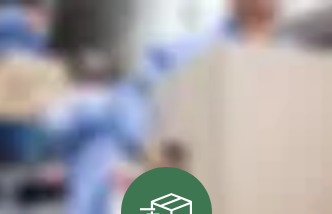What type of environment is depicted in the background?
Using the image as a reference, give an elaborate response to the question.

The background of the image features additional individuals, also dressed in professional attire, which reinforces a collaborative environment in this bustling logistics operation, suggesting that multiple people are working together to ensure the safe and efficient transport of medical specimens and other critical items.